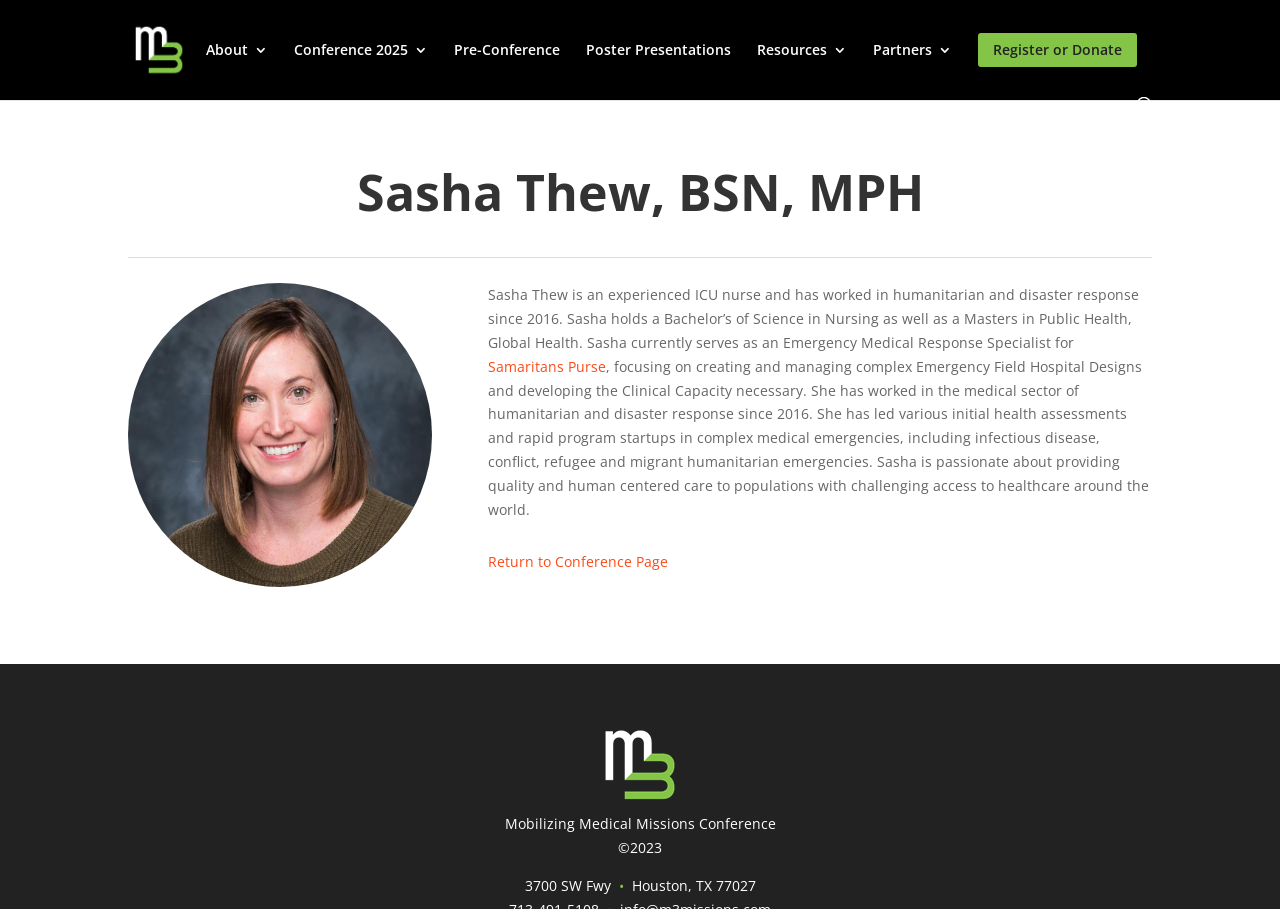Answer the question using only one word or a concise phrase: What is the year of copyright mentioned on the webpage?

2023